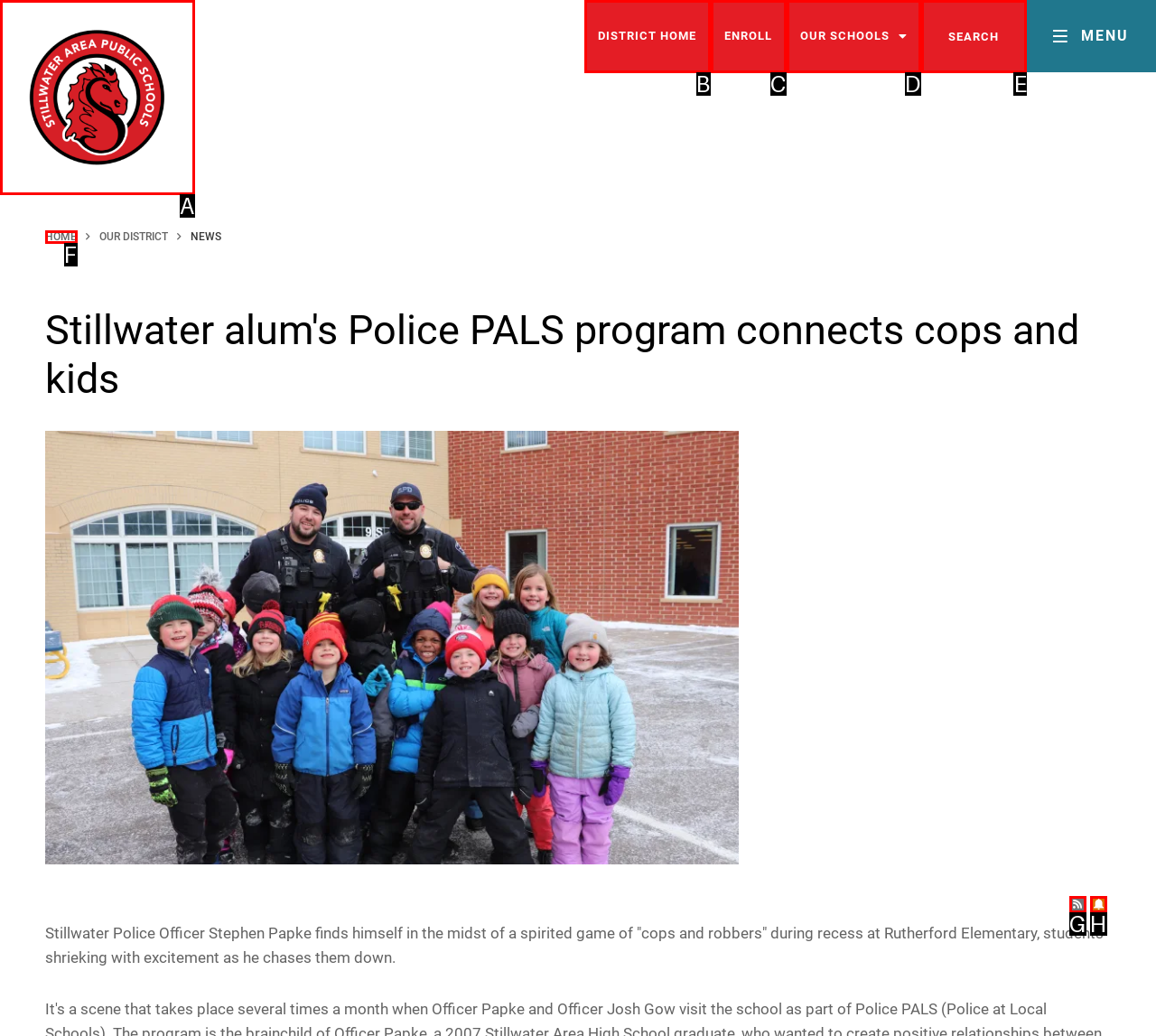Determine which HTML element should be clicked to carry out the following task: Click on 'Best hotels in Las Vegas' Respond with the letter of the appropriate option.

None